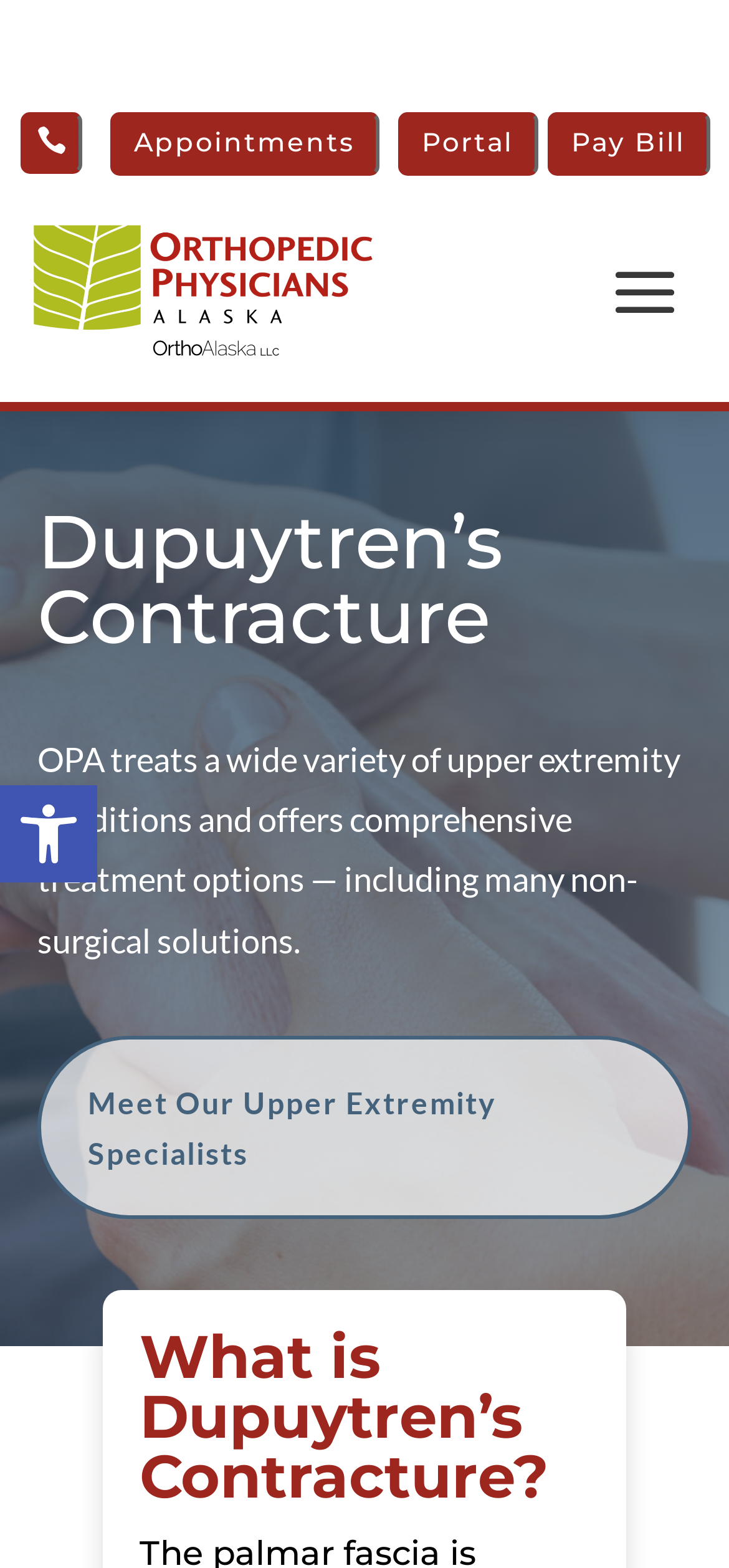Using the format (top-left x, top-left y, bottom-right x, bottom-right y), provide the bounding box coordinates for the described UI element. All values should be floating point numbers between 0 and 1: Portal

[0.545, 0.072, 0.737, 0.112]